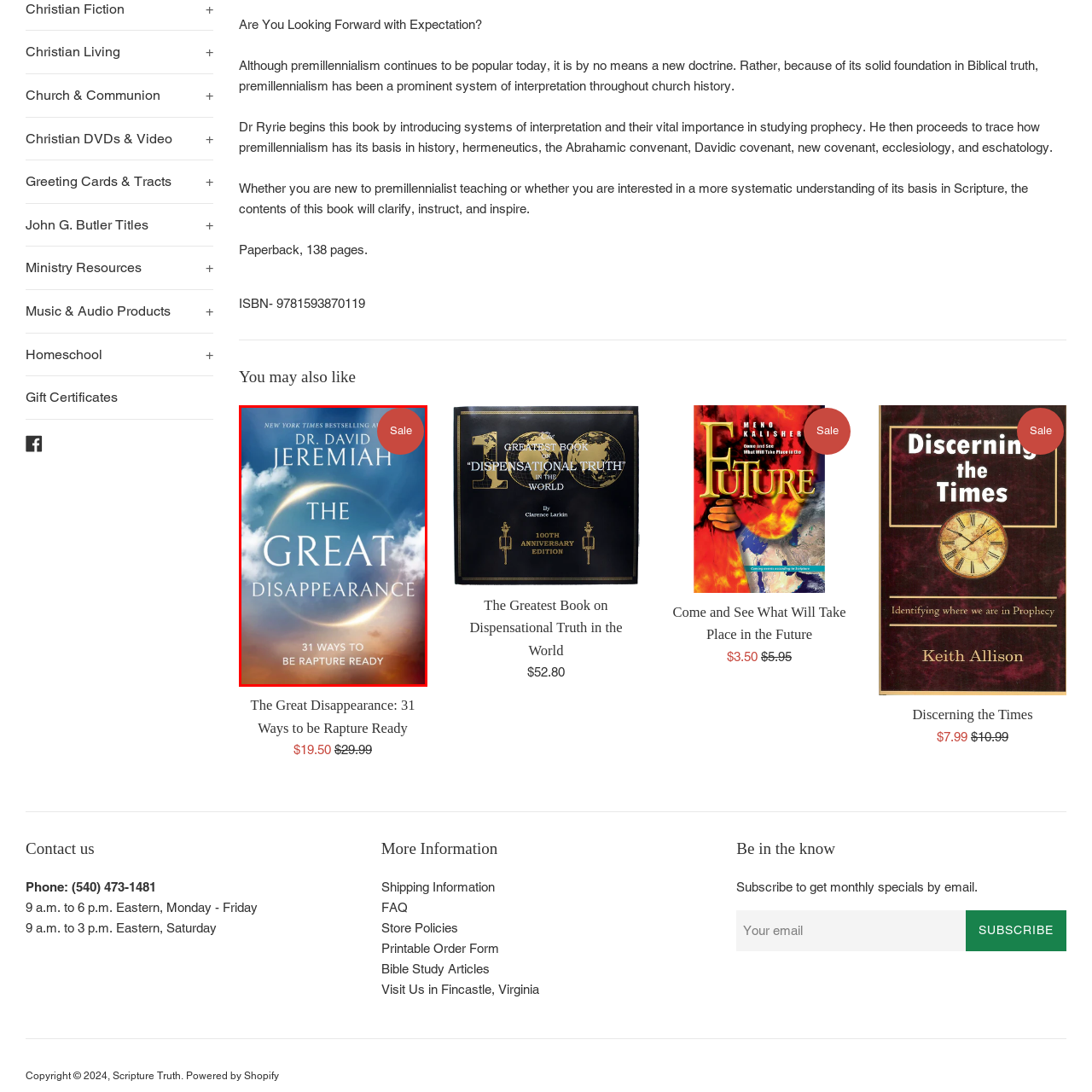Write a comprehensive caption detailing the image within the red boundary.

The image showcases the cover of the book titled "The Great Disappearance: 31 Ways to be Rapture Ready," authored by Dr. David Jeremiah. The design features a striking sky background, combining shades of blue and white, which evokes a sense of spirituality and hope. The title is prominently displayed in bold, with "THE GREAT DISAPPEARANCE" taking center stage, while the author's name appears in a smaller font at the top. 

A bold red circle with the word "Sale" indicates that this book is currently available at a discounted price. This visual element draws attention, suggesting urgency and encouraging potential readers to take advantage of the offer. The book promises insightful content aimed at enhancing readers' understanding and readiness for significant theological events, particularly from a premillennialist perspective.